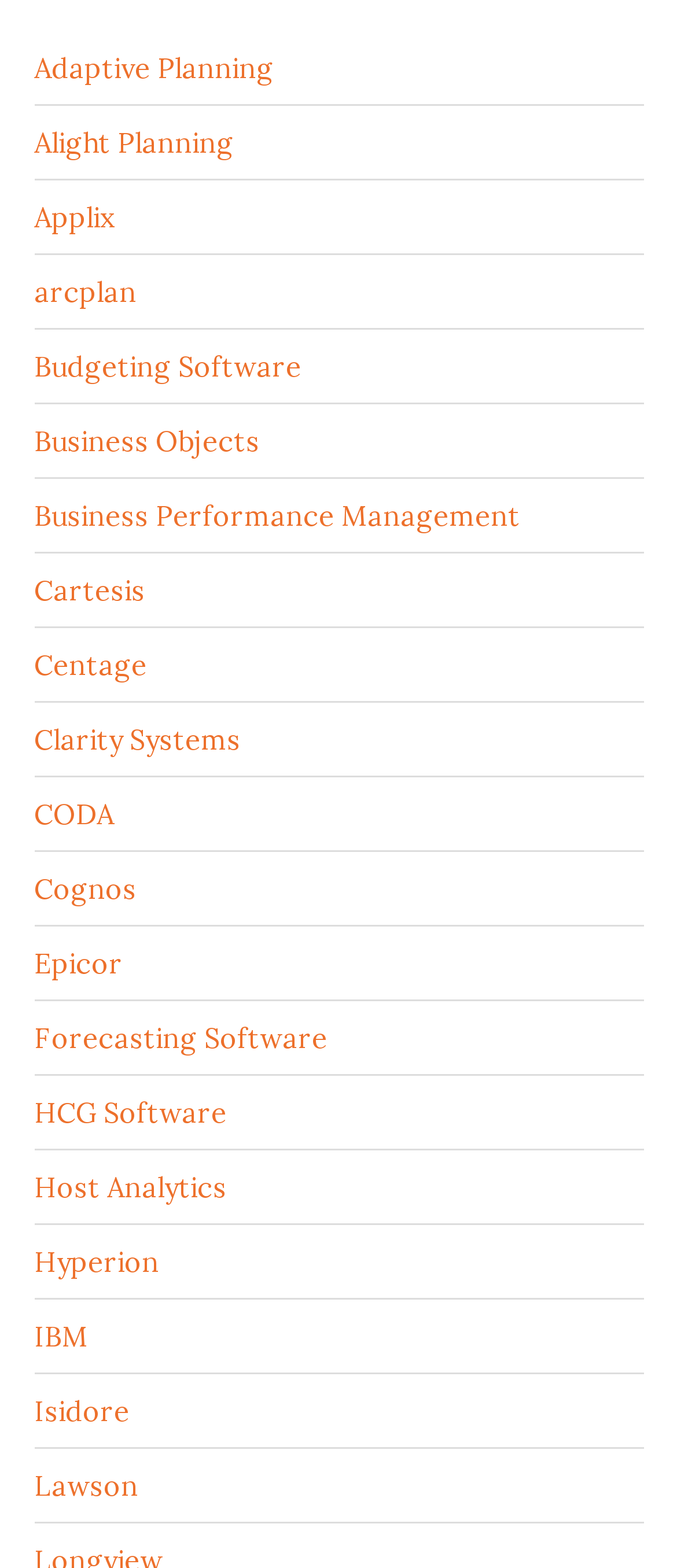Please determine the bounding box coordinates of the element to click in order to execute the following instruction: "Click on Adaptive Planning". The coordinates should be four float numbers between 0 and 1, specified as [left, top, right, bottom].

[0.05, 0.032, 0.404, 0.054]